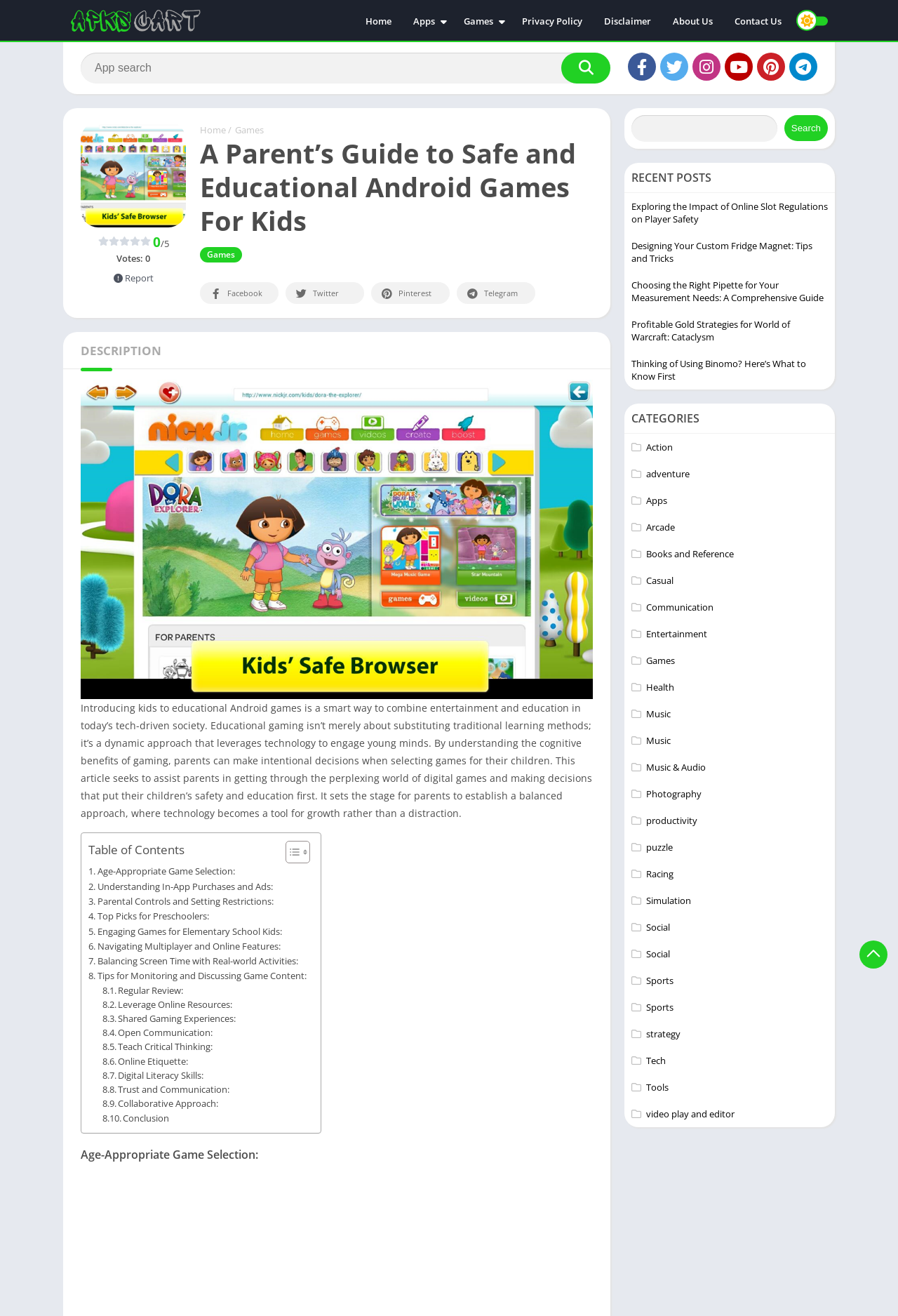Explain in detail what you observe on this webpage.

This webpage is a guide for parents on safe and educational Android games for kids. At the top, there is a navigation bar with links to "APKS CART", "Home", "Apps", "Games", "Tools", and "Social". Below the navigation bar, there is a search box with a "Search" button.

The main content of the webpage is divided into sections. The first section is an introduction, which explains the importance of educational gaming for kids. This section includes a heading "A Parent's Guide to Safe and Educational Android Games For Kids" and a paragraph of text.

Below the introduction, there is a table of contents with links to various sections of the guide, including "Age-Appropriate Game Selection", "Understanding In-App Purchases and Ads", and "Top Picks for Preschoolers".

The next section is "Age-Appropriate Game Selection", which has a heading and some text. This section is followed by other sections, each with its own heading and content.

On the right side of the webpage, there are links to recent posts, including "Exploring the Impact of Online Slot Regulations on Player Safety" and "Designing Your Custom Fridge Magnet: Tips and Tricks". Below the recent posts, there are links to categories, including "Action", "Adventure", and "Apps".

At the bottom of the webpage, there are social media links, including Facebook, Twitter, Instagram, and YouTube. There is also a "Contact Us" link and a "Privacy Policy" link.